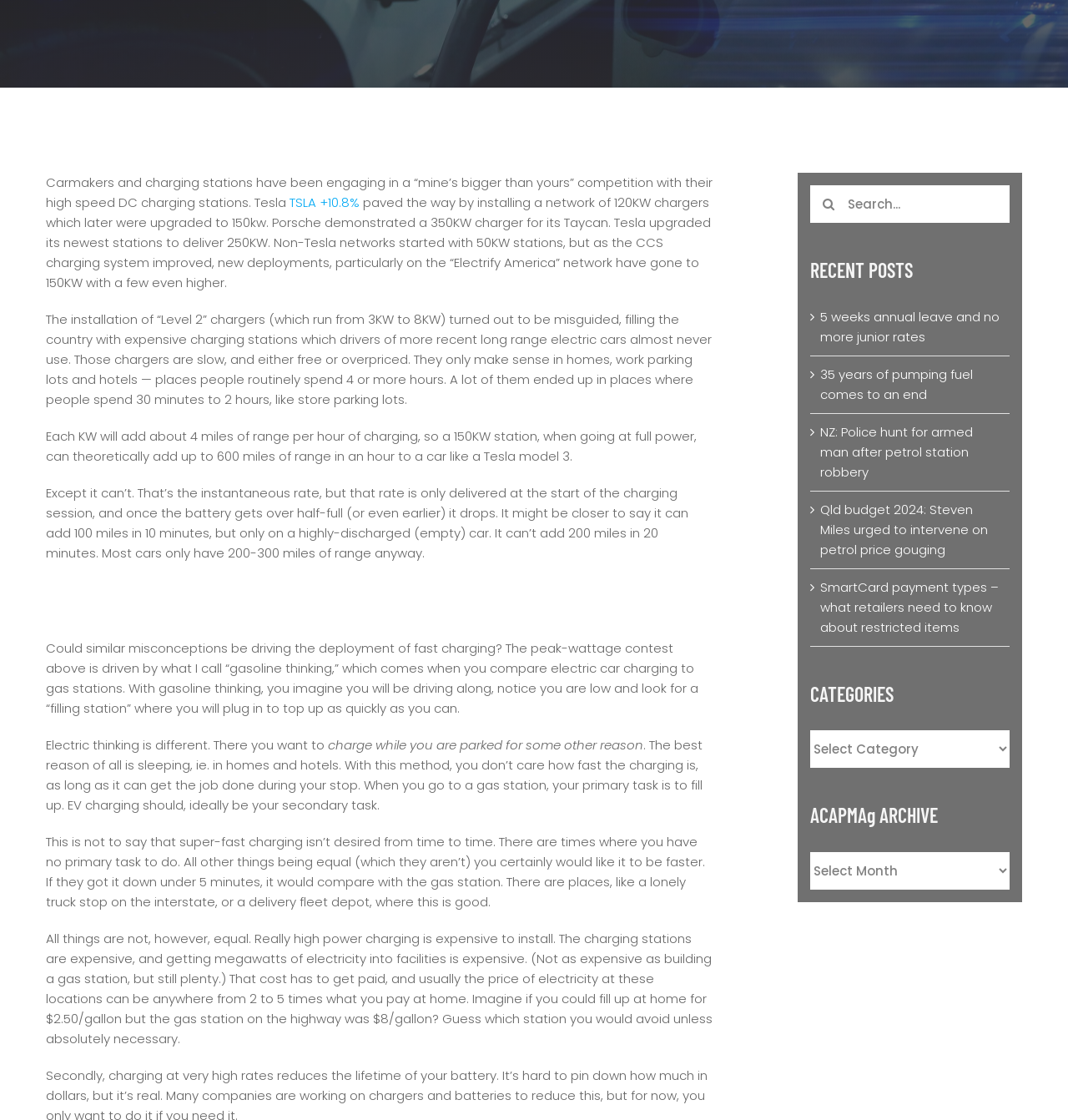Give the bounding box coordinates for the element described as: "+10.8%".

[0.299, 0.173, 0.337, 0.188]